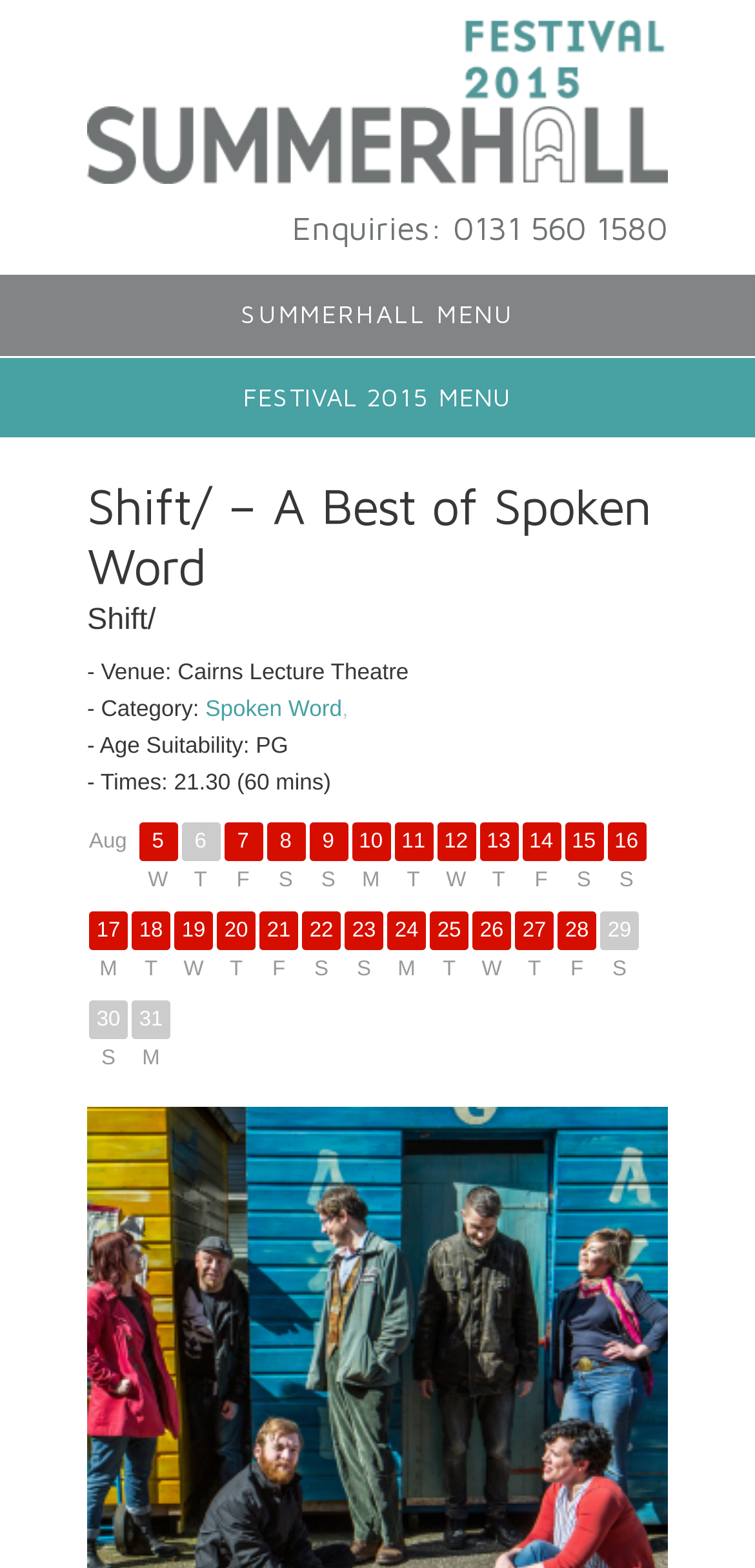Identify the bounding box for the UI element that is described as follows: "13".

[0.635, 0.525, 0.686, 0.55]